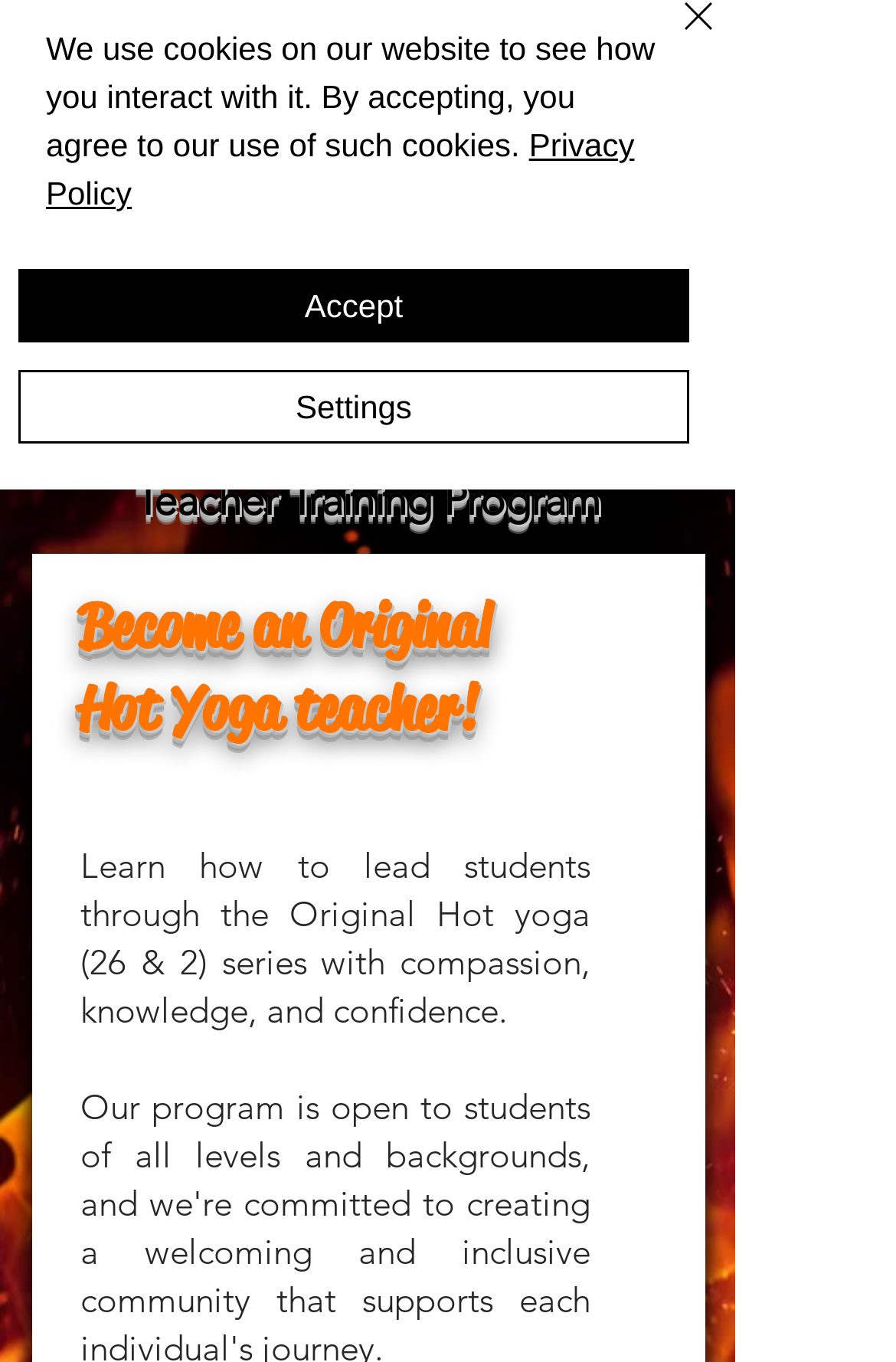Determine the bounding box of the UI element mentioned here: "Accept". The coordinates must be in the format [left, top, right, bottom] with values ranging from 0 to 1.

[0.021, 0.197, 0.769, 0.251]